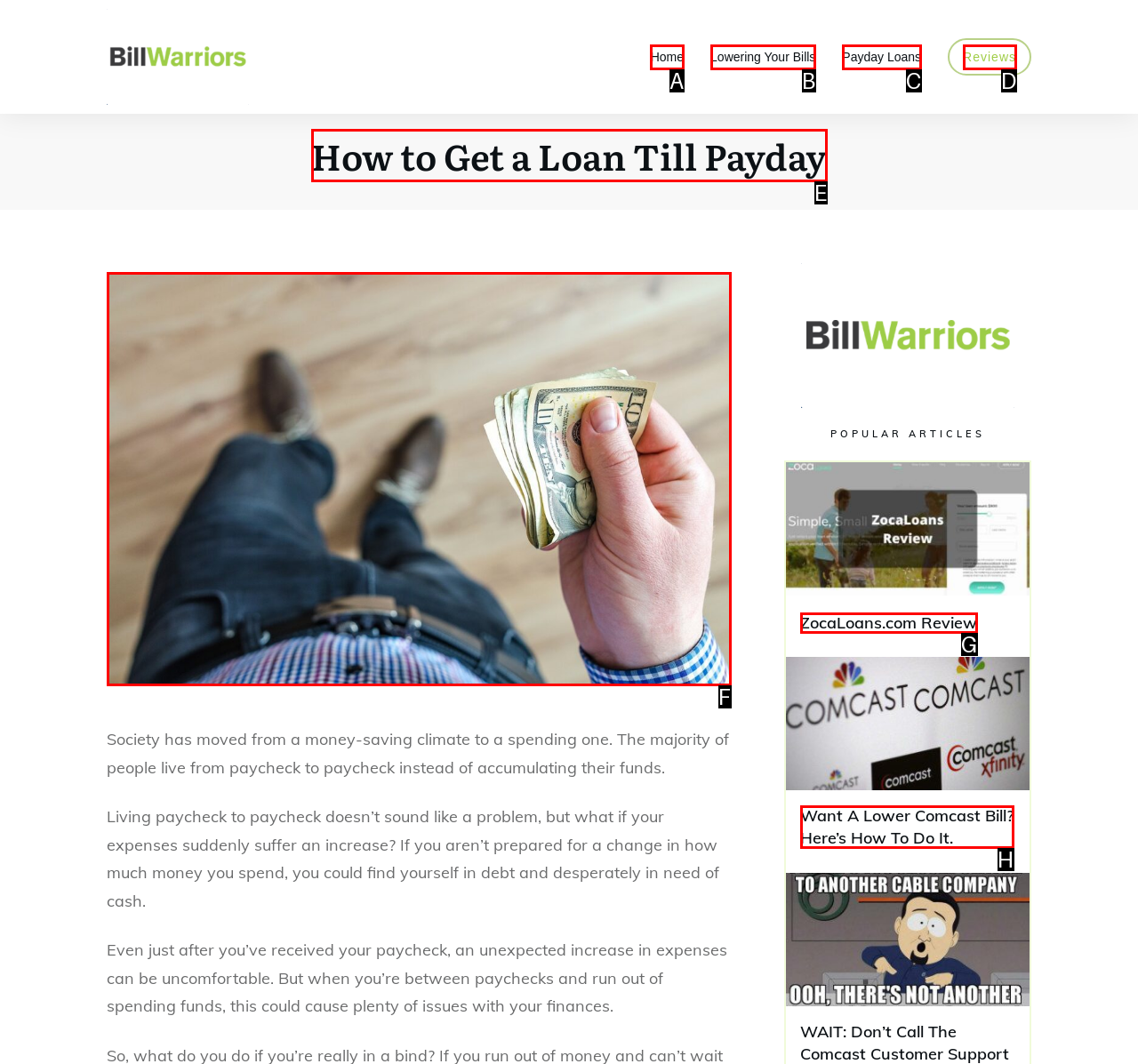Which lettered UI element aligns with this description: ZocaLoans.com Review
Provide your answer using the letter from the available choices.

G